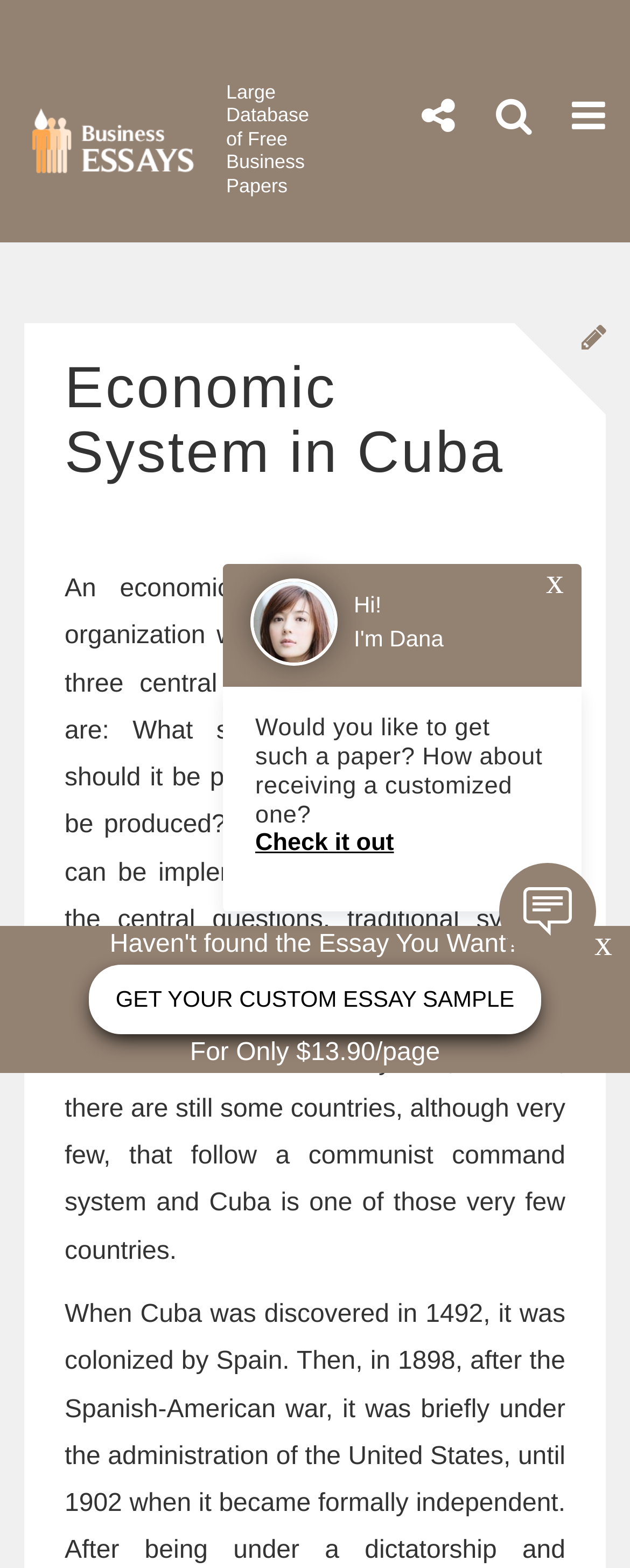What is the price of a custom essay?
Please analyze the image and answer the question with as much detail as possible.

The price of a custom essay is $13.90 per page as indicated by the text 'For Only $13.90/page' on the webpage.